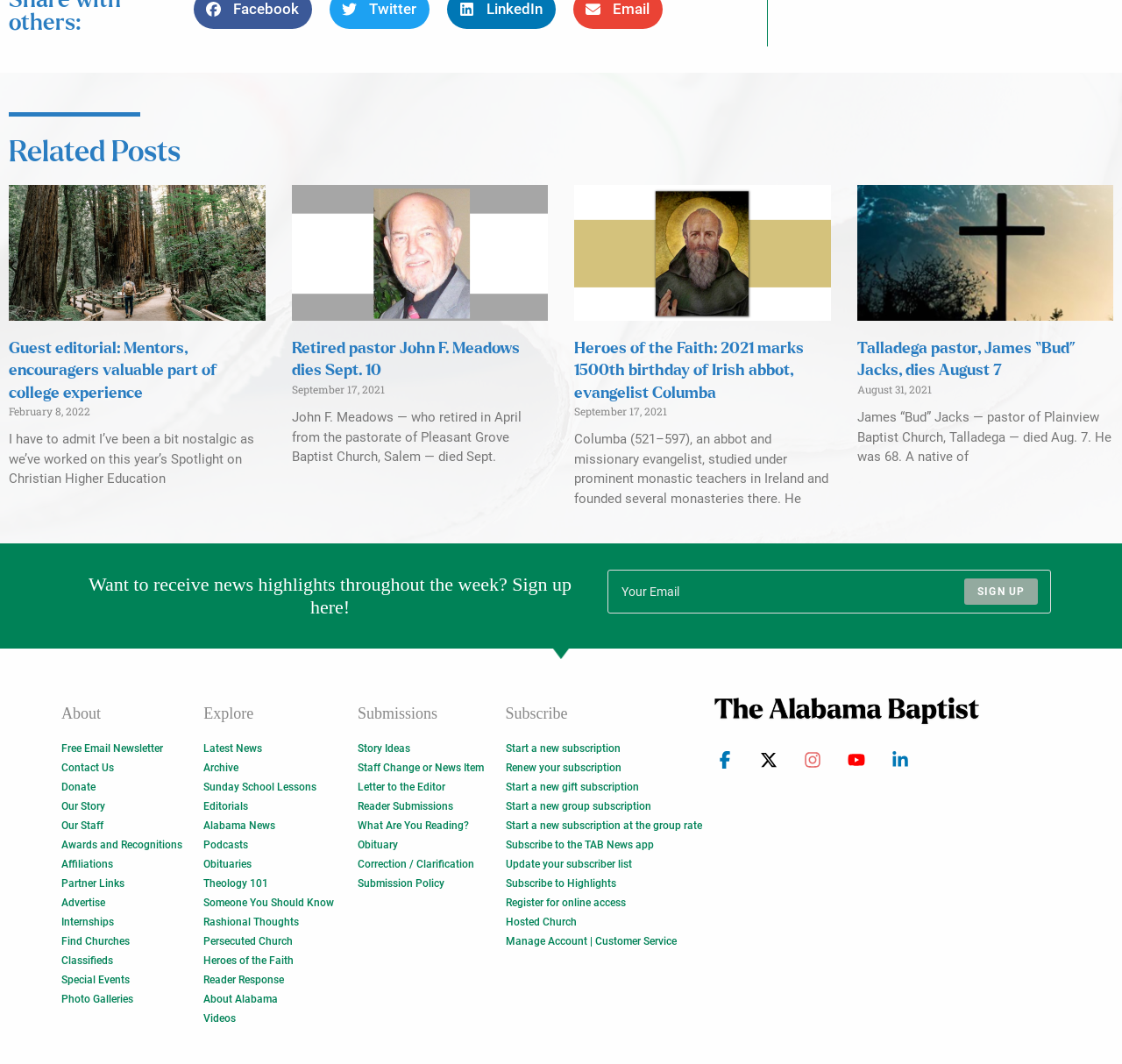What is the title of the first article in the 'Related Posts' section?
Look at the image and answer the question with a single word or phrase.

Guest editorial: Mentors, encouragers valuable part of college experience